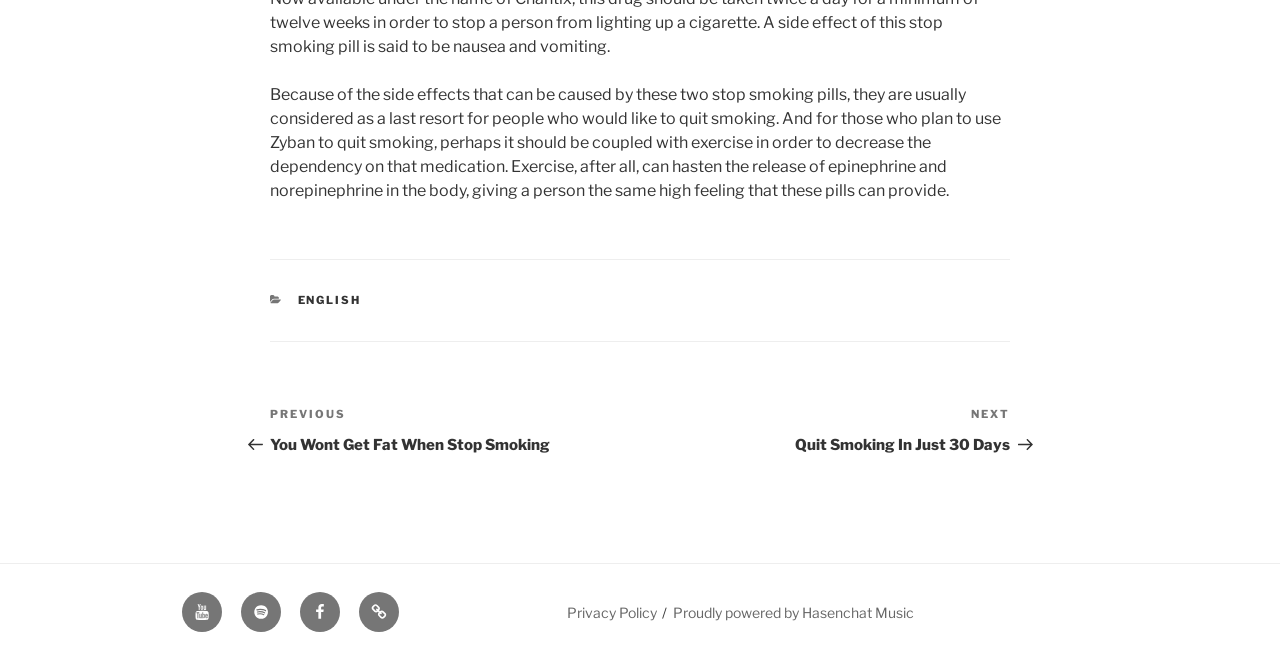What is the name of the platform powering the website?
Please use the image to provide an in-depth answer to the question.

The website is proudly powered by Hasenchat Music, as indicated by the link in the footer.